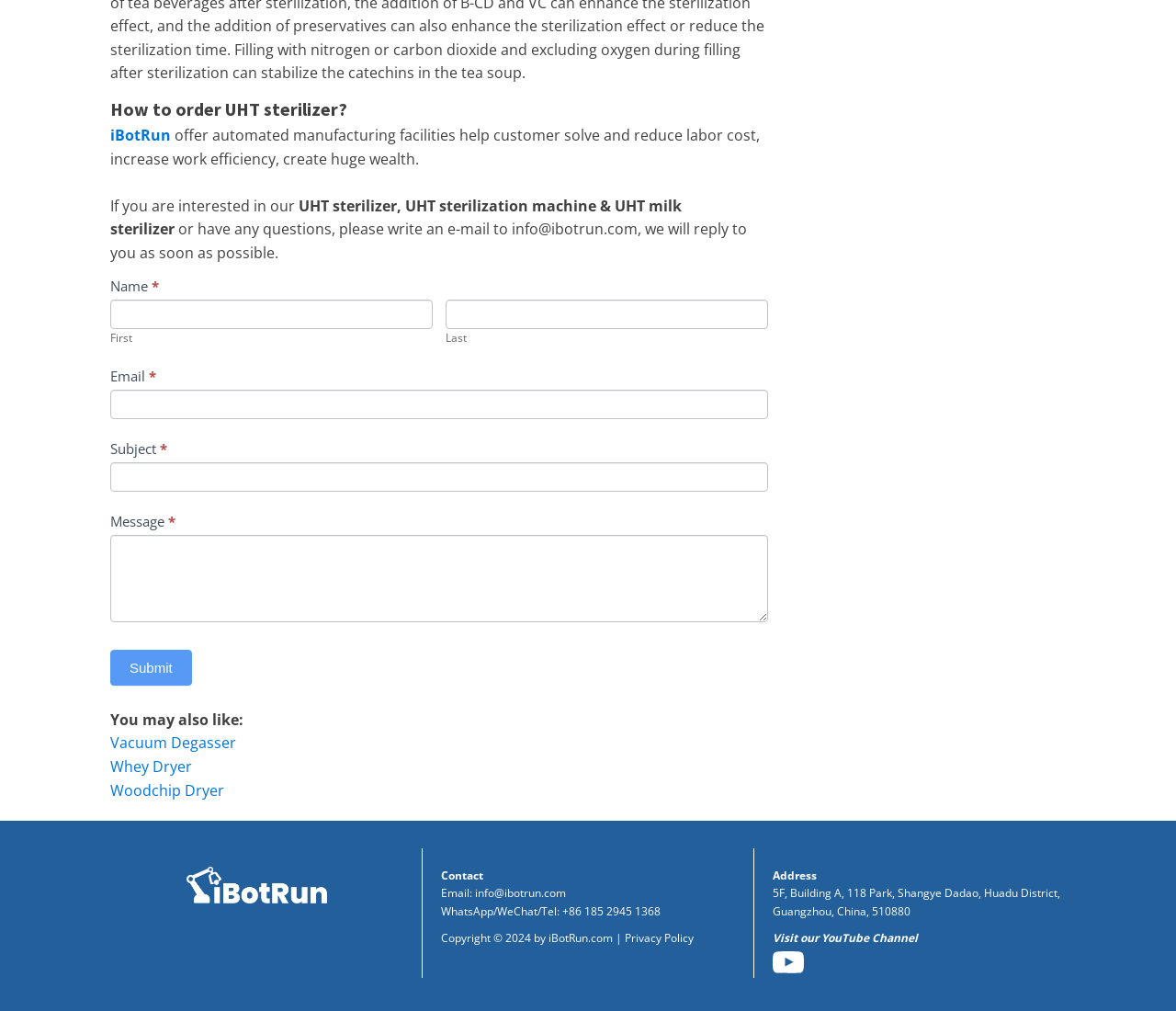Find the bounding box coordinates of the element to click in order to complete the given instruction: "Click the 'Vacuum Degasser' link."

[0.094, 0.725, 0.201, 0.745]